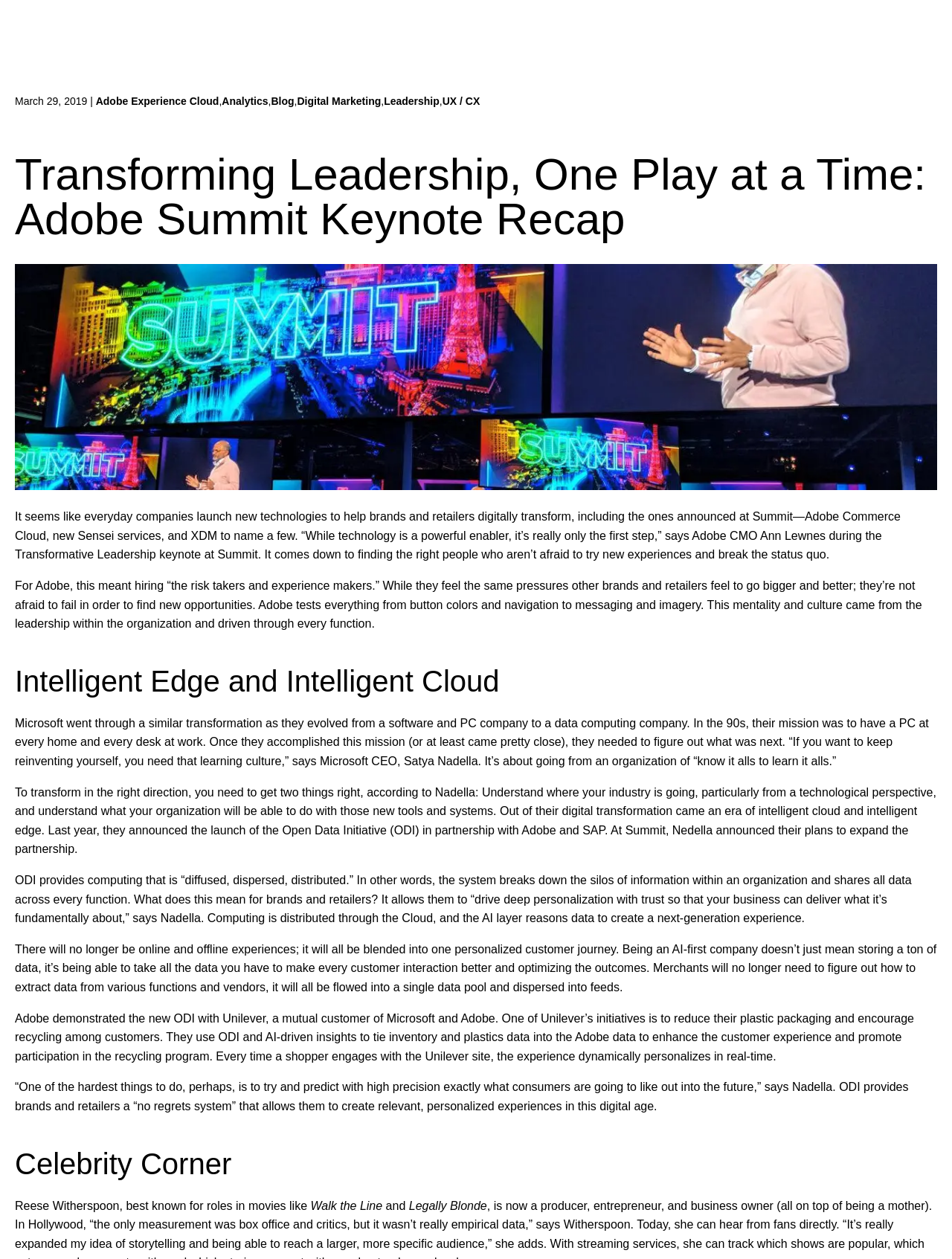Create an elaborate caption for the webpage.

This webpage is an article about the Adobe Summit keynote recap, focusing on transforming leadership and digital transformation. At the top, there is a heading with the date and categories of the article, followed by a main heading that summarizes the content of the article. 

Below the main heading, there is a paragraph of text that introduces the topic of digital transformation and the importance of finding the right people to drive this change. This is followed by another paragraph that explains how Adobe approaches digital transformation by hiring "risk takers and experience makers" and testing various aspects of their platform.

The next section of the article is headed "Intelligent Edge and Intelligent Cloud", which discusses Microsoft's transformation from a software and PC company to a data computing company. This section includes quotes from Microsoft CEO Satya Nadella, who emphasizes the importance of having a learning culture and understanding where the industry is going in terms of technology.

The article then delves deeper into the topic of digital transformation, discussing the Open Data Initiative (ODI) and its partnership with Adobe and SAP. This section includes more quotes from Nadella, who explains how ODI allows for deep personalization and the creation of a next-generation customer experience.

The final section of the article is headed "Celebrity Corner", but it does not appear to contain any content related to celebrities. Instead, it seems to be a continuation of the discussion on digital transformation, with a final quote from Nadella about the importance of creating relevant, personalized experiences in the digital age.